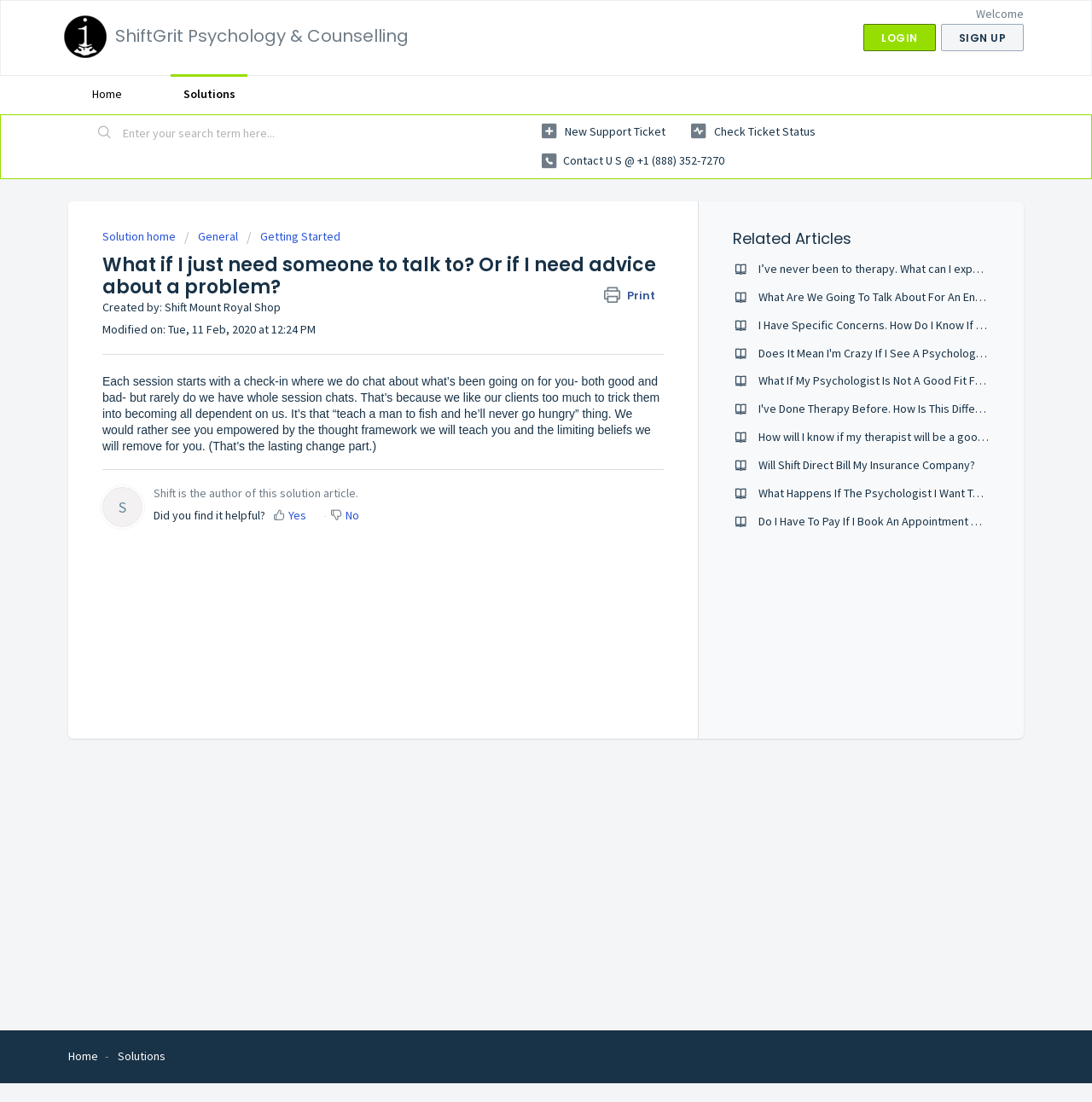What is the author of this solution article?
Provide an in-depth answer to the question, covering all aspects.

The author of the solution article is mentioned at the bottom of the article, which says 'Shift is the author of this solution article'.